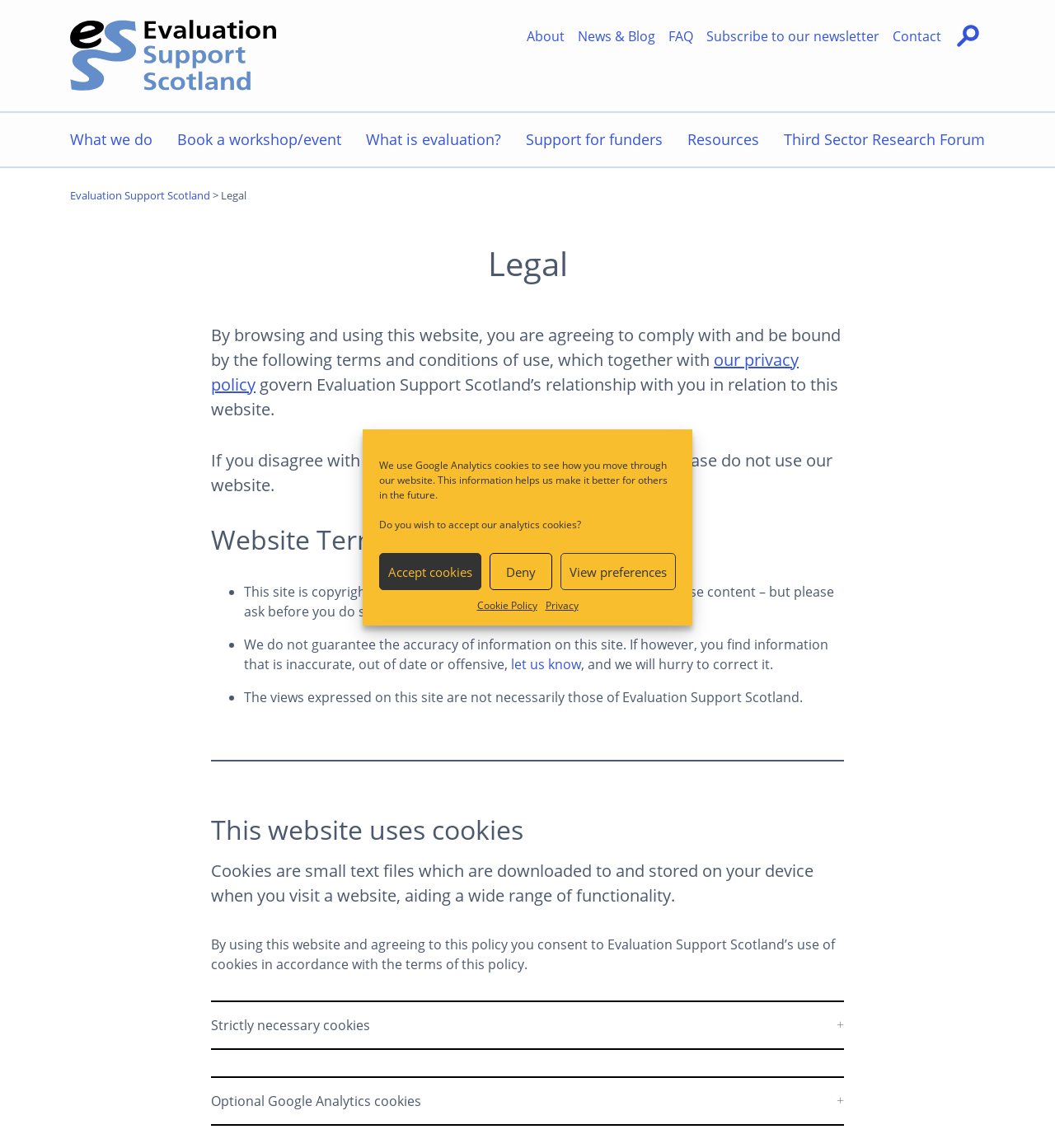Please find the bounding box coordinates of the element's region to be clicked to carry out this instruction: "Click the Toggle Search button".

[0.902, 0.017, 0.934, 0.046]